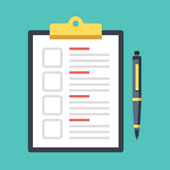What is the clipboard used for?
Please analyze the image and answer the question with as much detail as possible.

The image features a clipboard with a checklist, which implies that the clipboard is used for making a list of tasks or items when searching for local tradesmen, such as installations, repairs, and other maintenance activities.